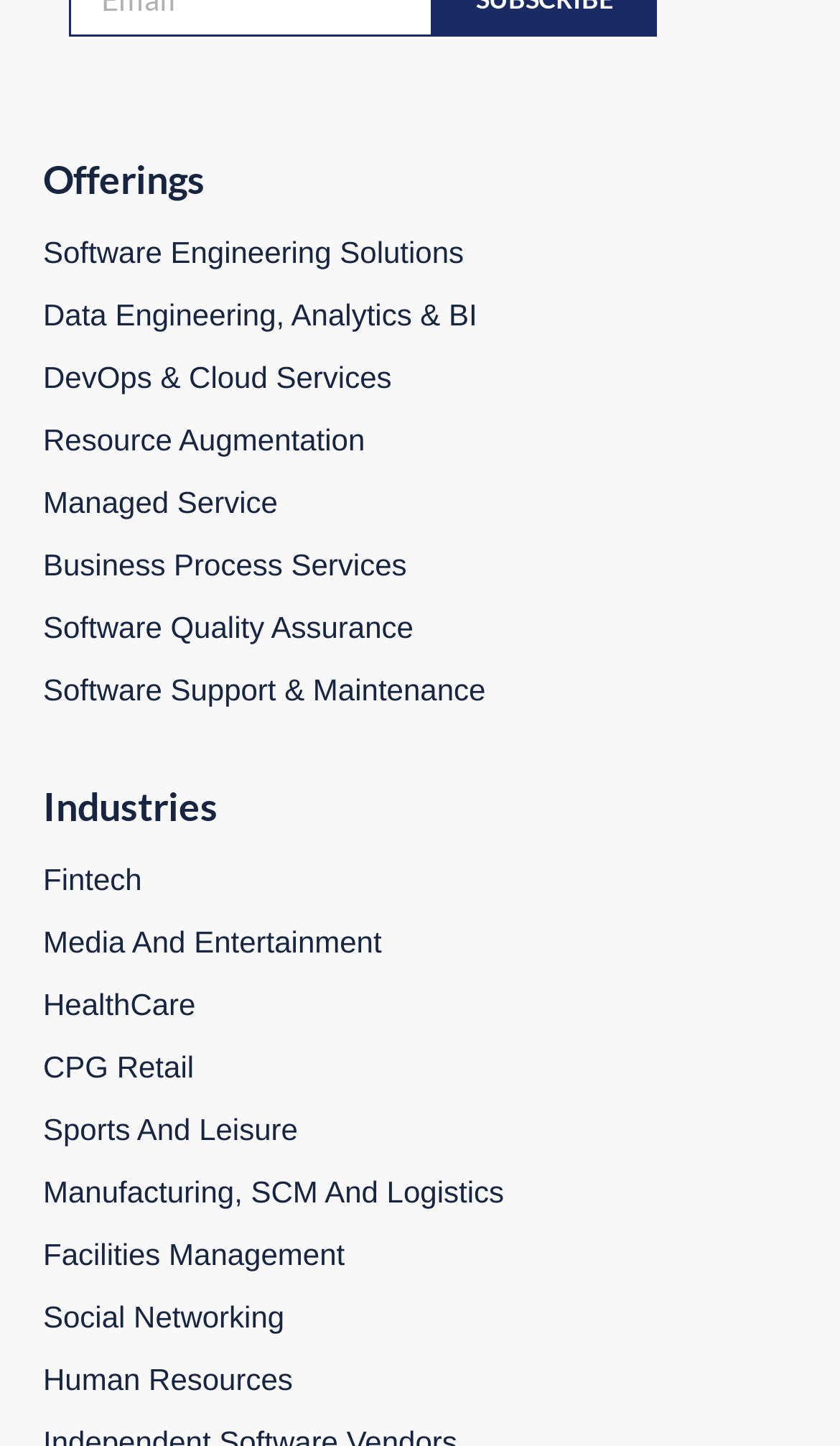Find the bounding box coordinates of the element you need to click on to perform this action: 'Discover Business Process Services'. The coordinates should be represented by four float values between 0 and 1, in the format [left, top, right, bottom].

[0.051, 0.378, 0.484, 0.402]